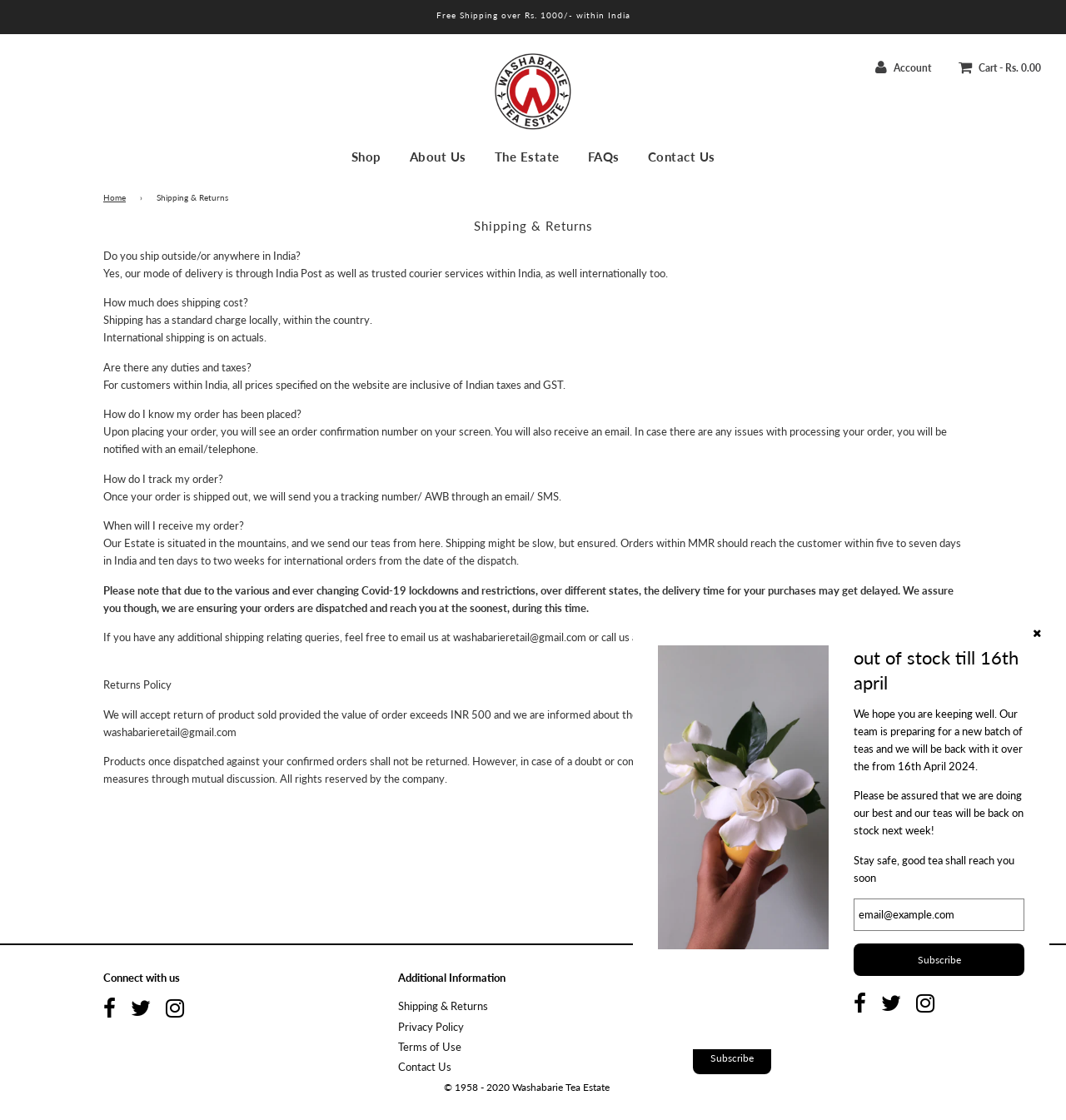Reply to the question with a brief word or phrase: How long does it take to receive an order internationally?

10 days to 2 weeks